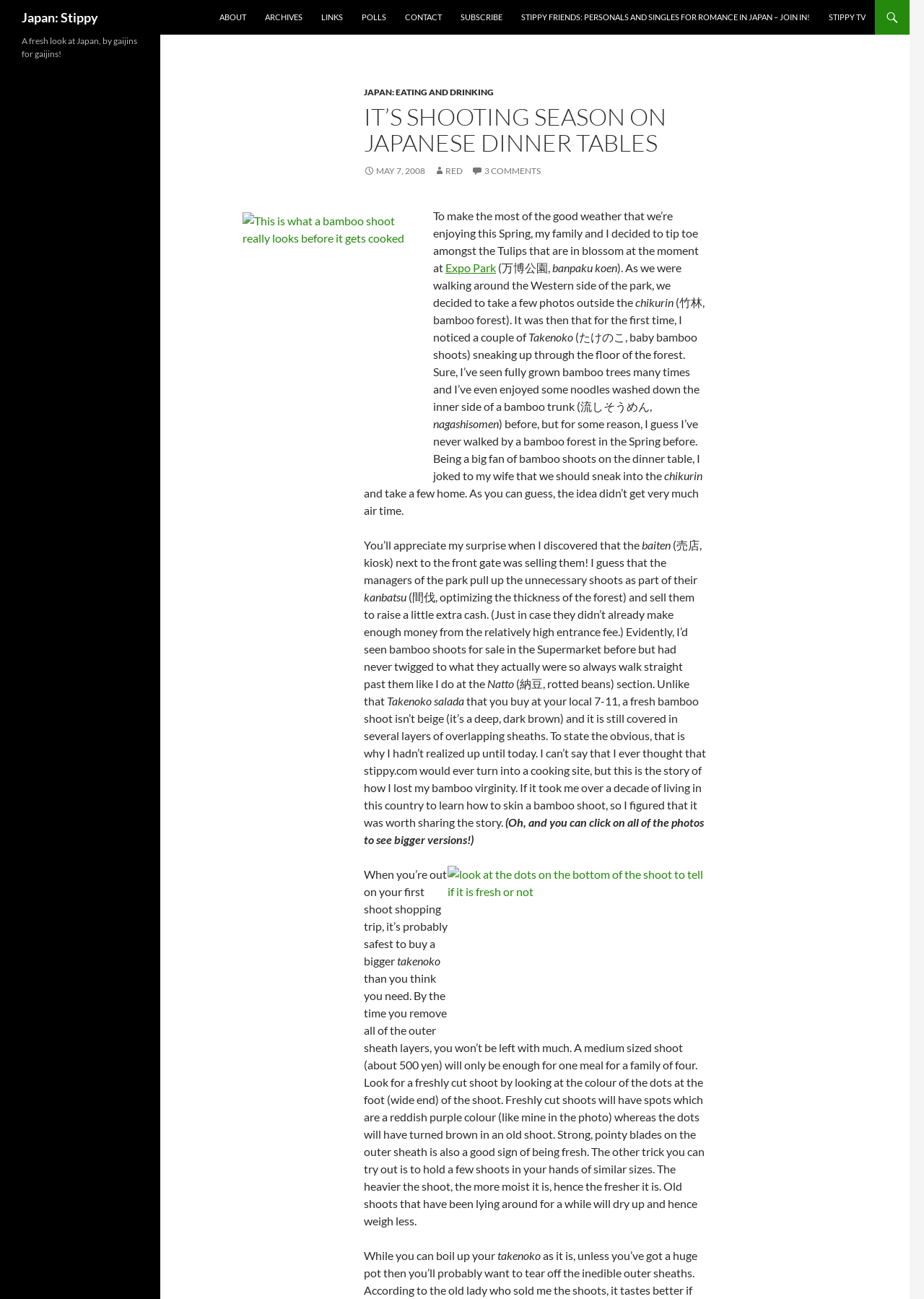Please locate the bounding box coordinates of the element that should be clicked to complete the given instruction: "Click on the 'JAPAN: EATING AND DRINKING' link".

[0.394, 0.067, 0.534, 0.075]